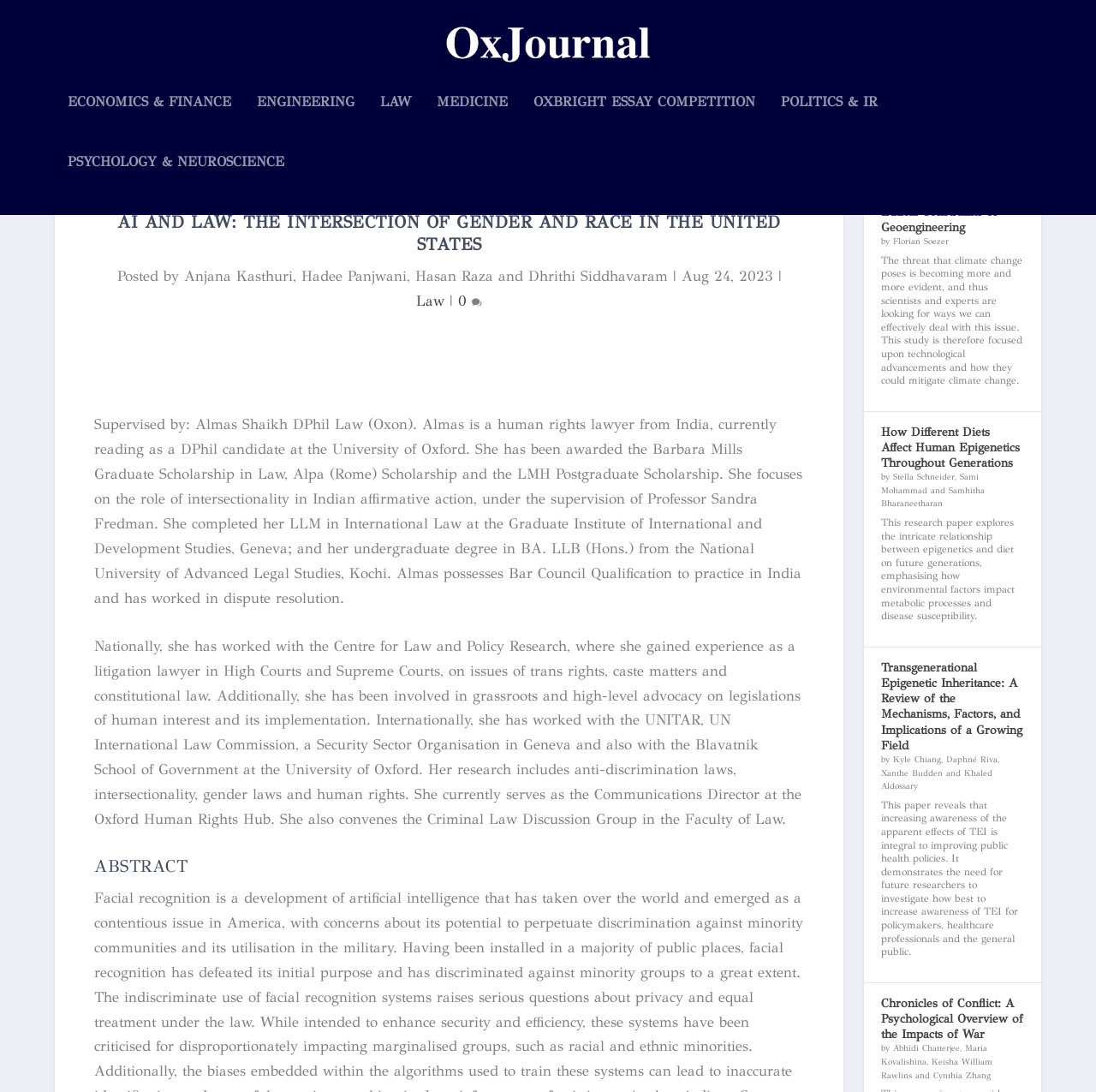Explain the webpage in detail.

The webpage is about OxJournal, a platform that publishes articles and research papers on various topics. At the top, there is a logo of OxJournal, accompanied by a link to the journal's homepage. Below the logo, there are several links to different categories, including Economics & Finance, Engineering, Law, Medicine, and Politics & IR, which are evenly spaced and take up about half of the screen width.

The main content of the page is an article titled "AI and Law: The Intersection of Gender and Race in the United States". The title is in a large font and is followed by the authors' names, Anjana Kasthuri, Hadee Panjwani, Hasan Raza, and Dhrithi Siddhavaram. Below the authors' names, there is a date "Aug 24, 2023" and a link to the Law category.

The article is divided into several sections. The first section is about the supervisor, Almas Shaikh, who is a human rights lawyer from India and a DPhil candidate at the University of Oxford. Her biography is provided, including her education, work experience, and research interests.

The next section is the abstract of the article, which is not provided. Instead, there are three links to other articles on the page, each with a title, author names, and a brief summary. The articles are about geoengineering, the effects of diet on human epigenetics, and transgenerational epigenetic inheritance.

Overall, the webpage has a clean layout, with clear headings and concise text. The links to different categories and articles are easily accessible, and the content is well-organized and easy to read.